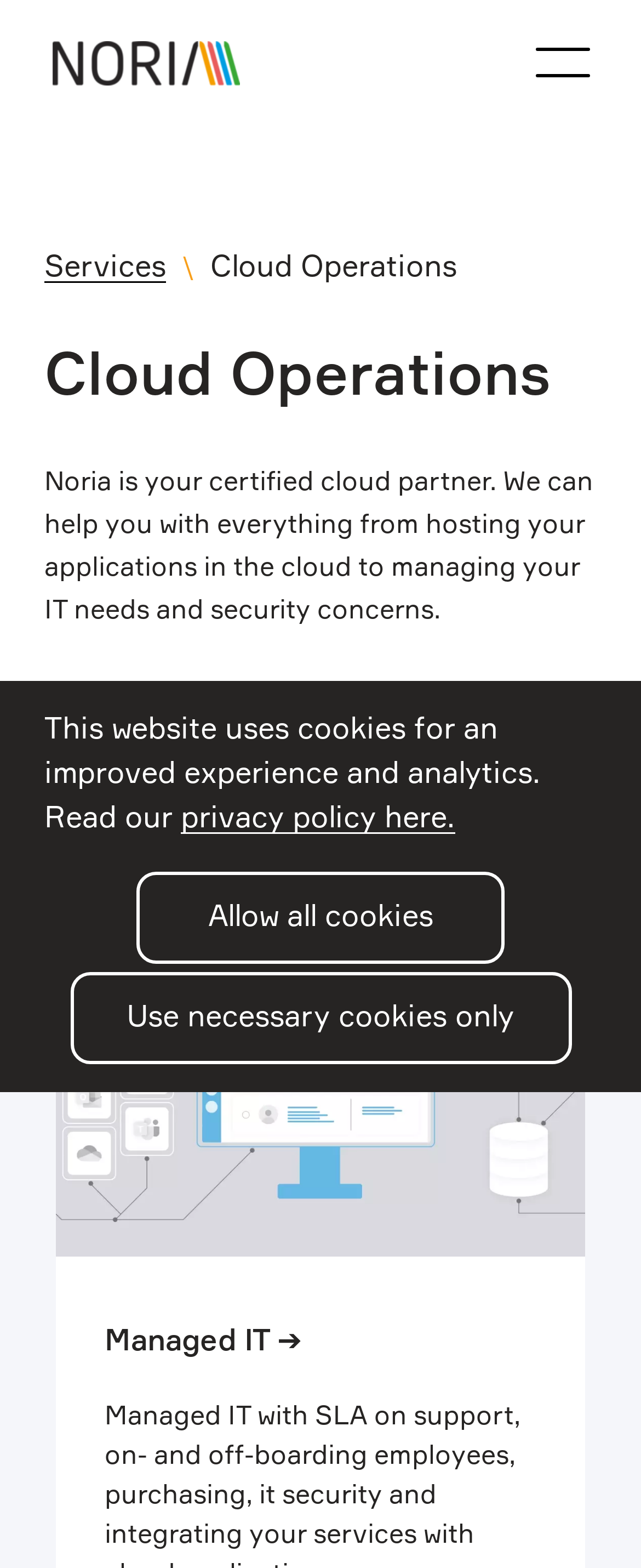What is the theme of the webpage content?
Look at the image and provide a detailed response to the question.

The webpage content revolves around cloud hosting and management, as evident from the description 'Noria is your certified cloud partner...' and the headings 'Cloud Operations' and 'Managed IT ➔'.